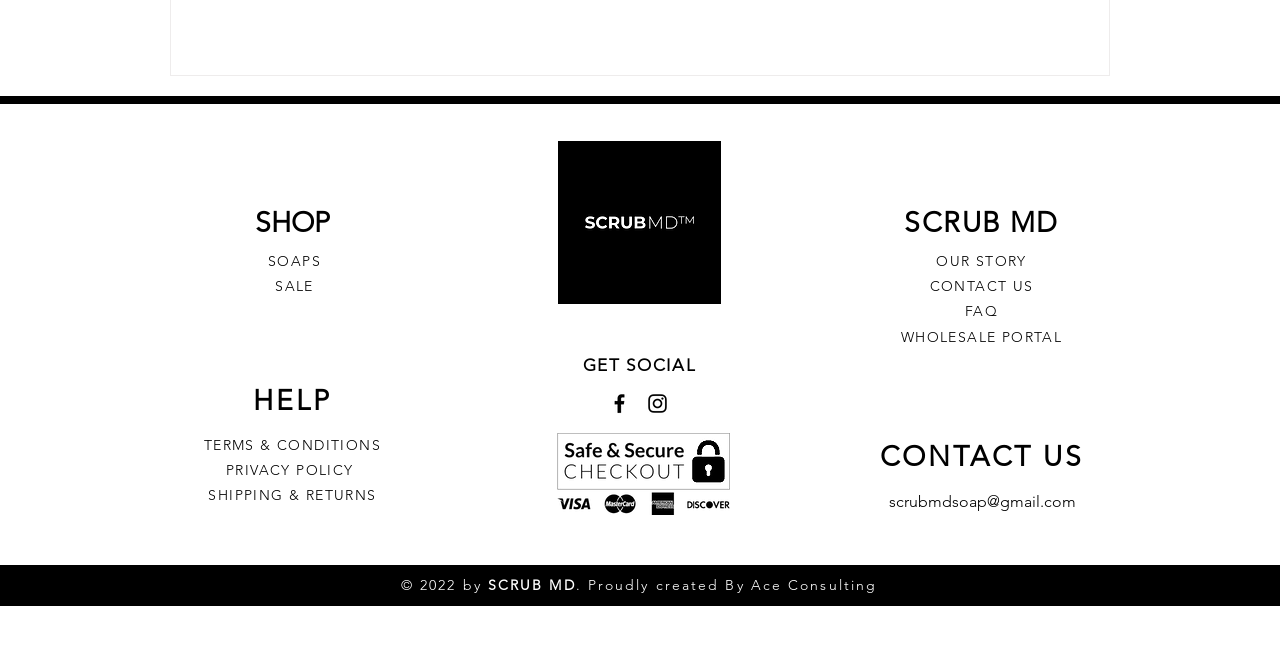Extract the bounding box of the UI element described as: "CONTACT US".

[0.687, 0.675, 0.846, 0.726]